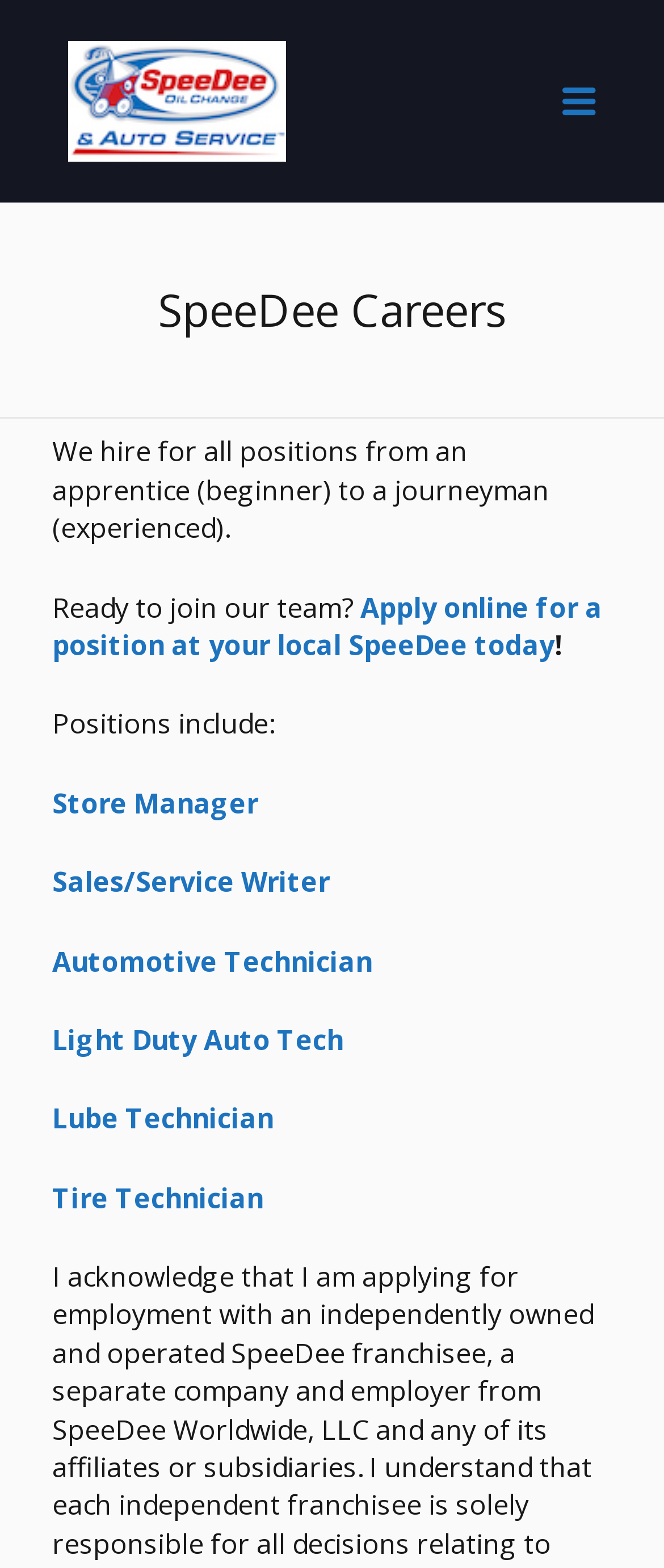Determine the bounding box coordinates for the element that should be clicked to follow this instruction: "Click on the 'Menu' button". The coordinates should be given as four float numbers between 0 and 1, in the format [left, top, right, bottom].

[0.847, 0.049, 0.898, 0.081]